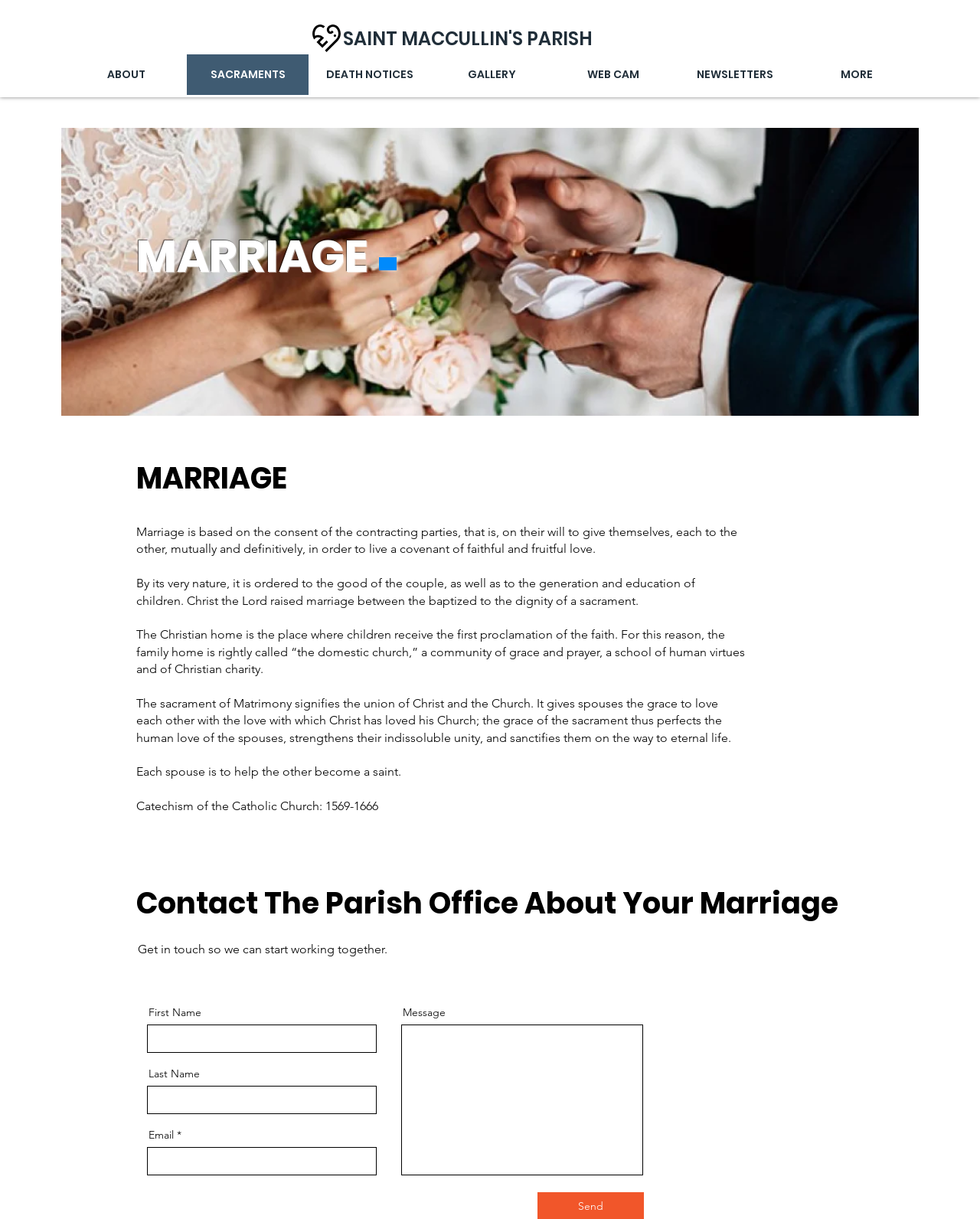What is the significance of marriage according to the Catholic Church?
Refer to the image and provide a one-word or short phrase answer.

Union of Christ and the Church